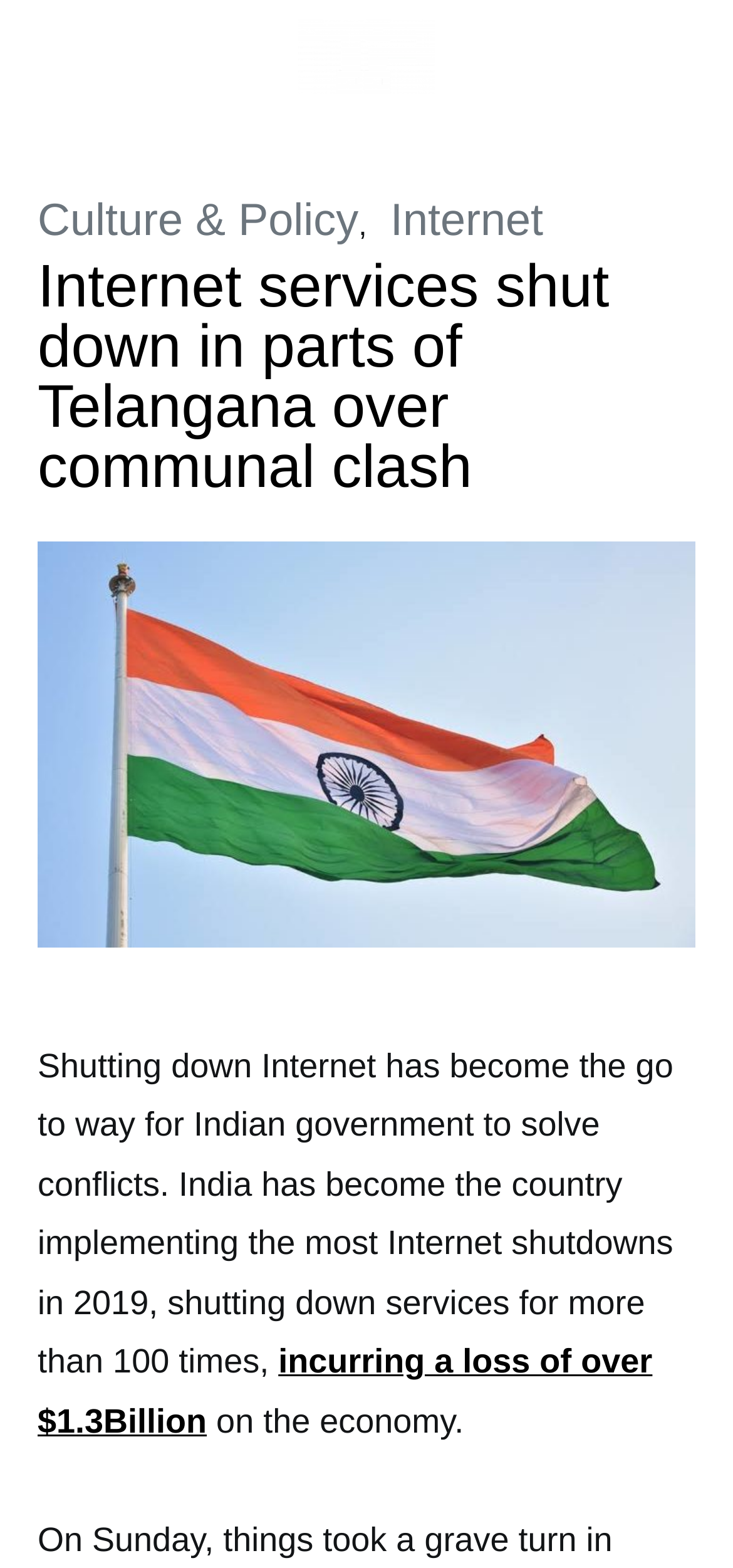What is the country mentioned in the article?
Based on the screenshot, respond with a single word or phrase.

India